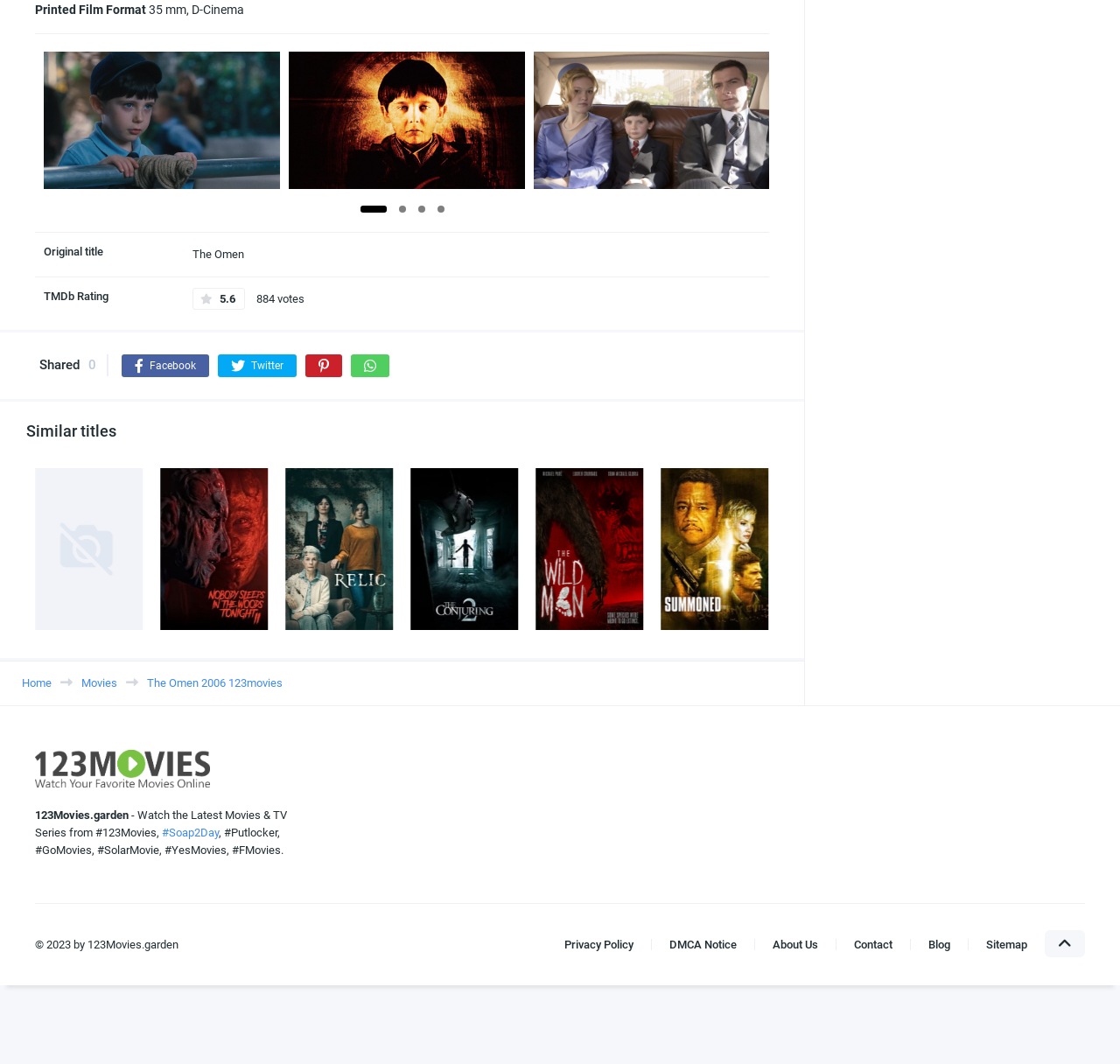What is the title of the first similar title?
Answer the question based on the image using a single word or a brief phrase.

Abused 2008